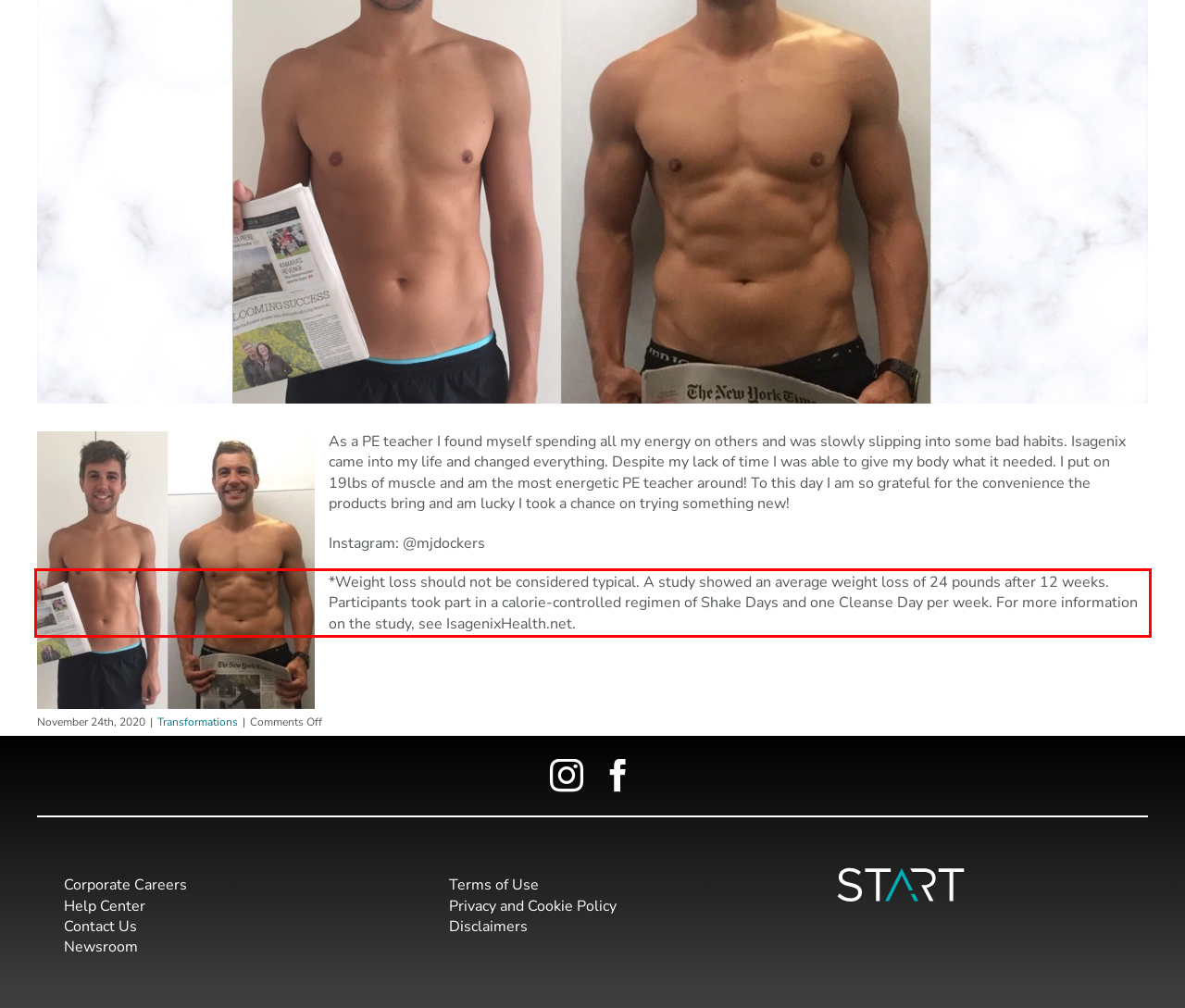Analyze the screenshot of a webpage where a red rectangle is bounding a UI element. Extract and generate the text content within this red bounding box.

*Weight loss should not be considered typical. A study showed an average weight loss of 24 pounds after 12 weeks. Participants took part in a calorie-controlled regimen of Shake Days and one Cleanse Day per week. For more information on the study, see IsagenixHealth.net.